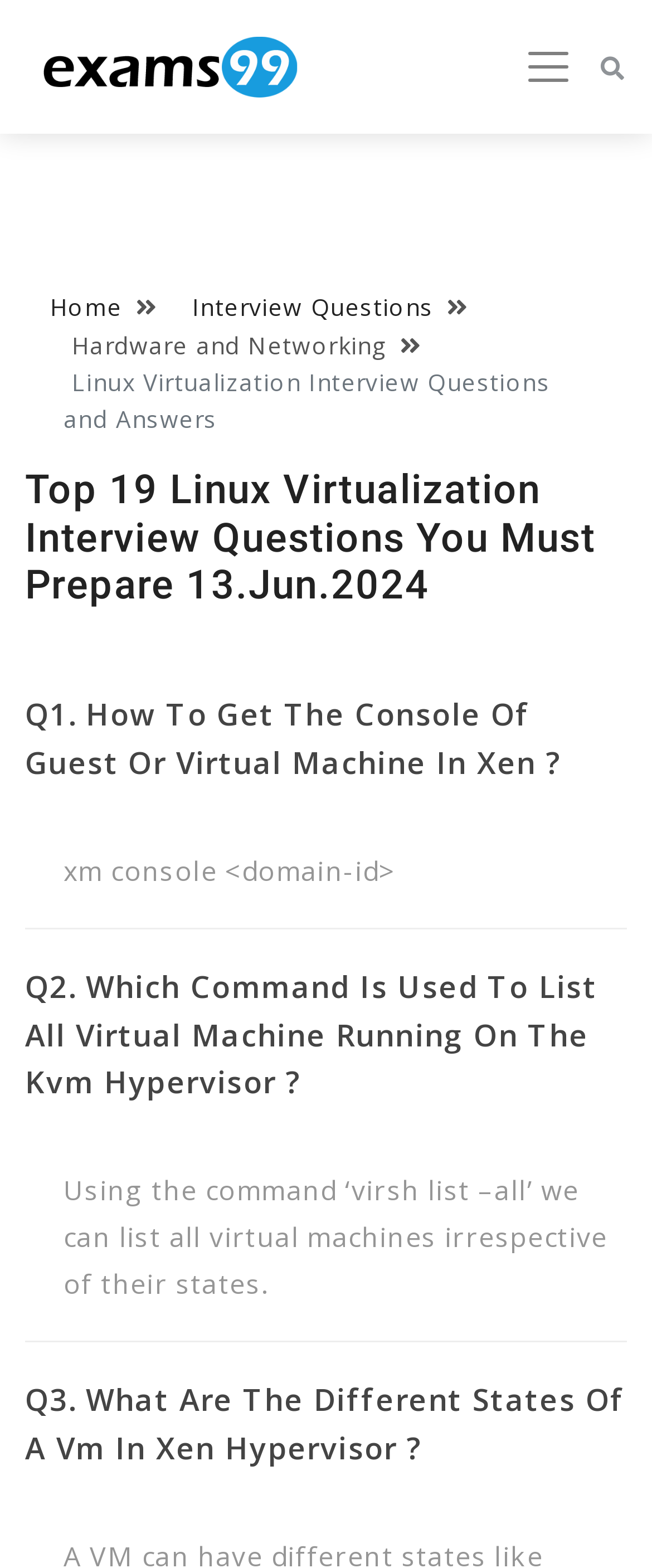How many interview questions are provided on this page?
Using the image as a reference, answer the question in detail.

The heading 'Top 19 Linux Virtualization Interview Questions You Must Prepare 13.Jun.2024' indicates that there are 19 interview questions provided on this page.